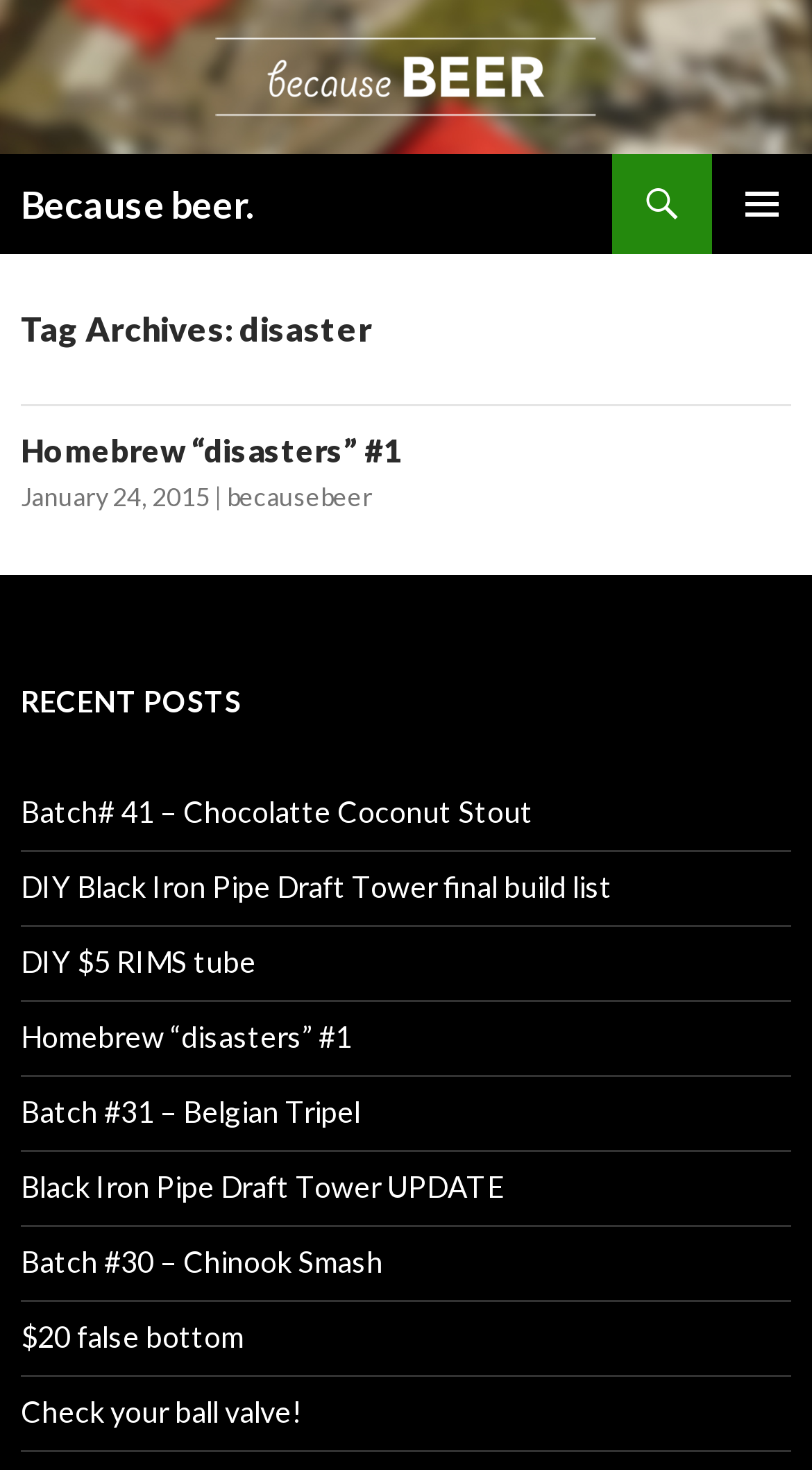Given the description: "DIY $5 RIMS tube", determine the bounding box coordinates of the UI element. The coordinates should be formatted as four float numbers between 0 and 1, [left, top, right, bottom].

[0.026, 0.642, 0.315, 0.666]